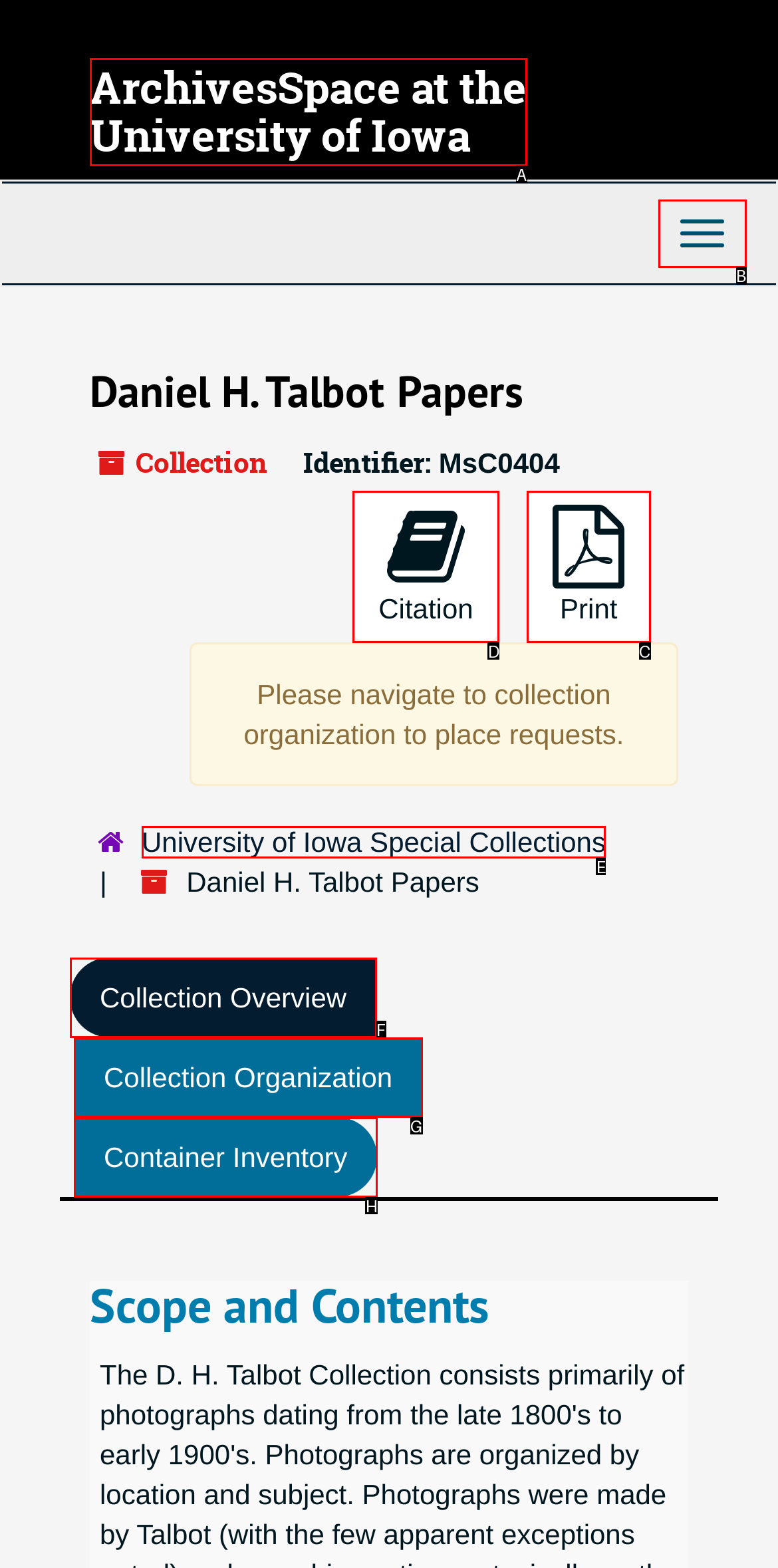Identify the letter of the UI element you need to select to accomplish the task: Print the page.
Respond with the option's letter from the given choices directly.

C